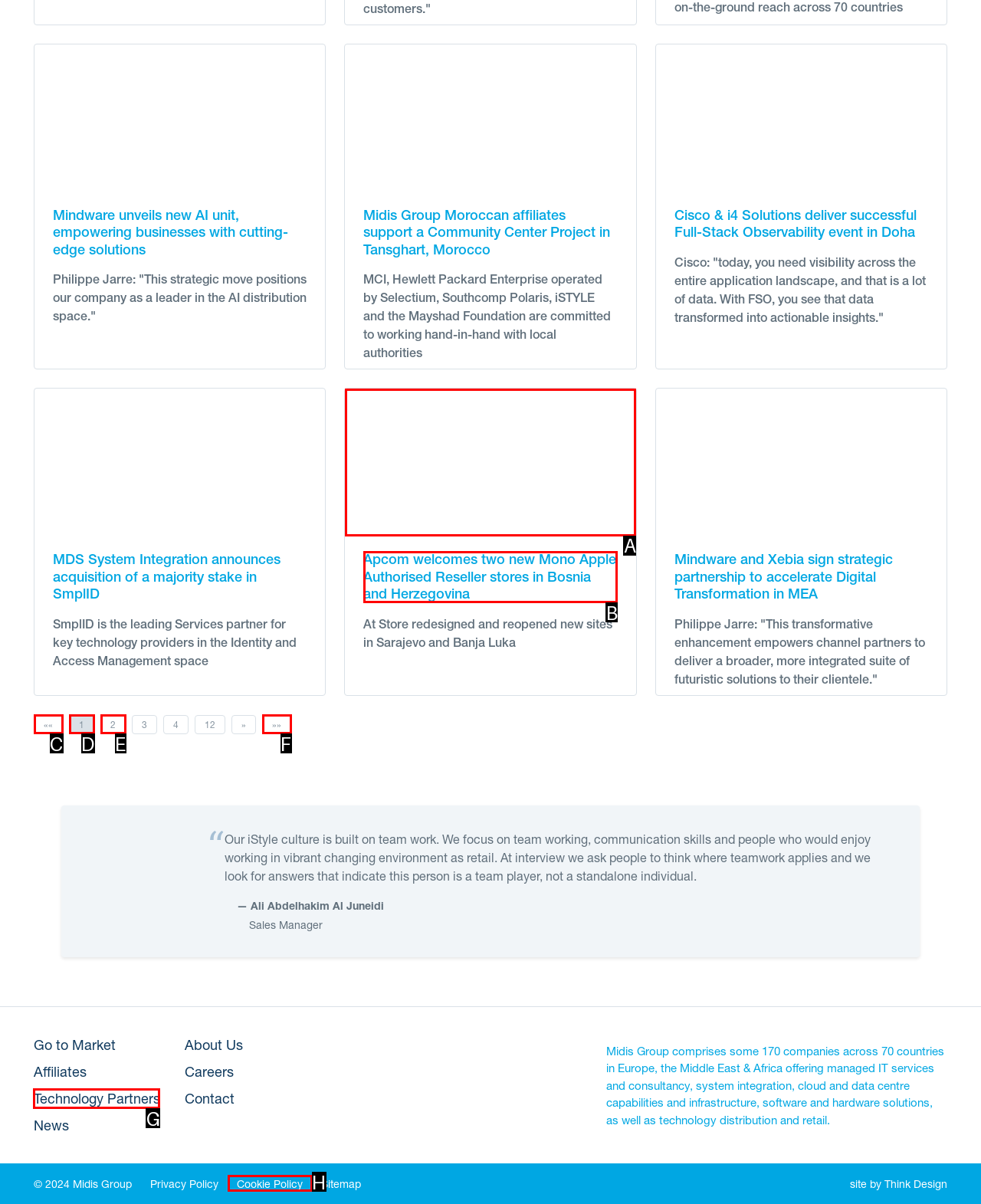Tell me which option I should click to complete the following task: View the Technology Partners page Answer with the option's letter from the given choices directly.

G